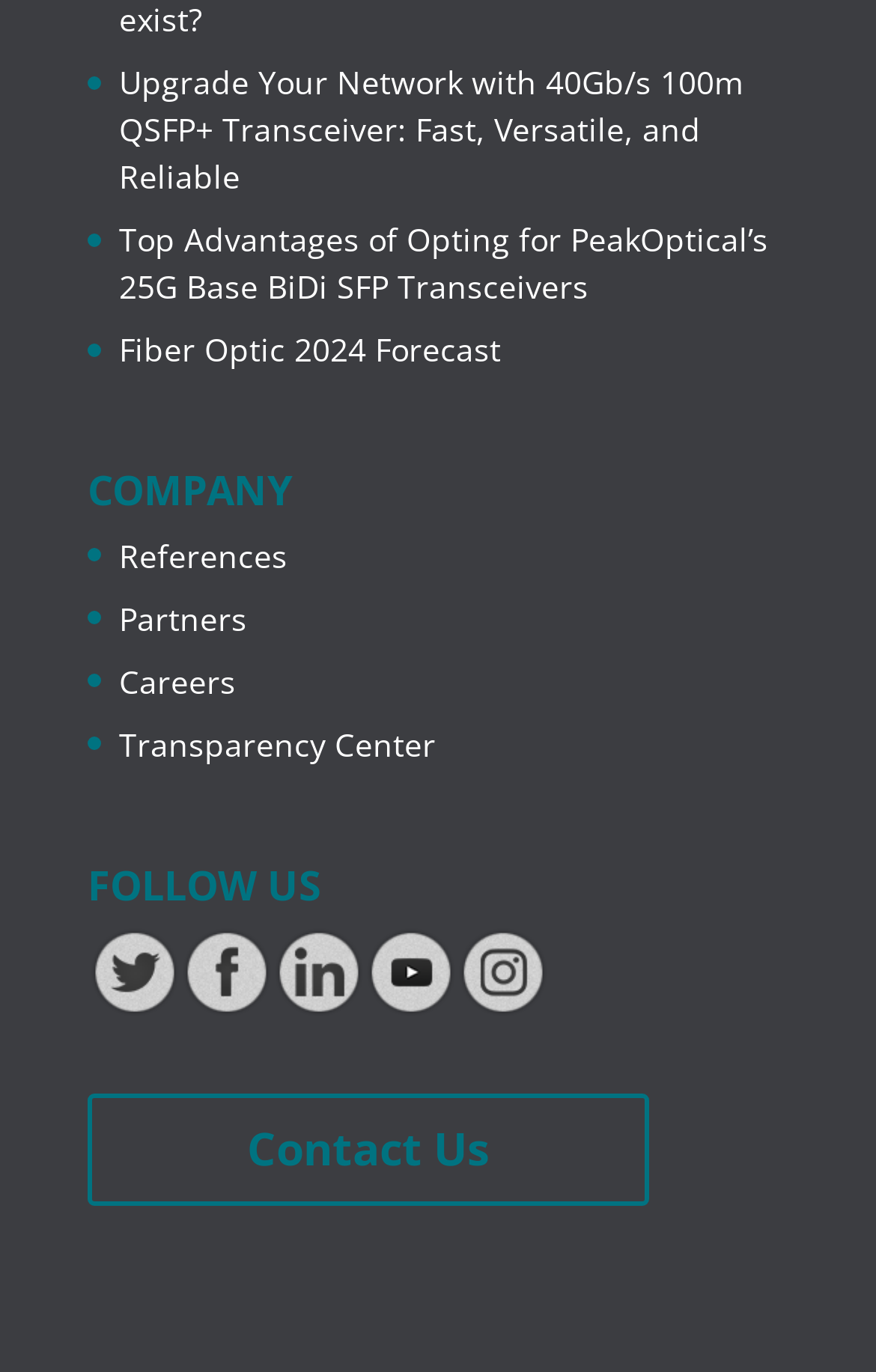Provide the bounding box coordinates, formatted as (top-left x, top-left y, bottom-right x, bottom-right y), with all values being floating point numbers between 0 and 1. Identify the bounding box of the UI element that matches the description: Transparency Center

[0.136, 0.527, 0.497, 0.558]